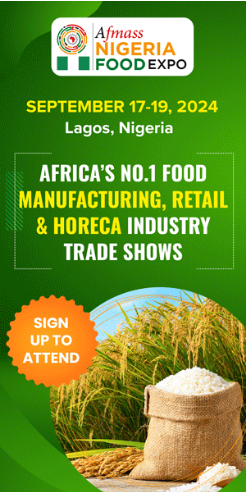What is the purpose of the Afmass Nigeria Food Expo?
Utilize the image to construct a detailed and well-explained answer.

The purpose of the Afmass Nigeria Food Expo can be inferred from the caption, which encourages potential attendees to 'SIGN UP TO ATTEND', implying that the event is a key opportunity for industry professionals to engage with the latest trends and innovations in the food sector.